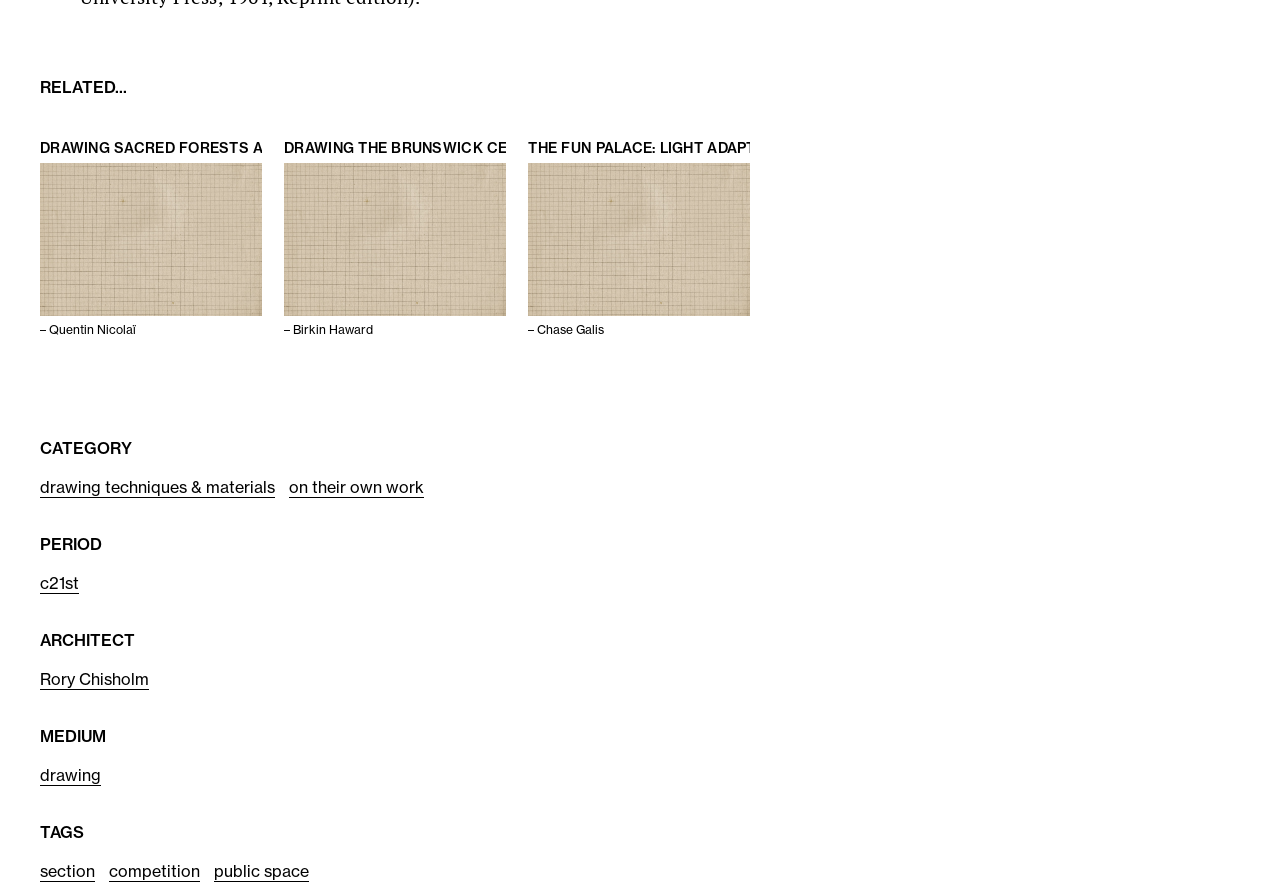Please identify the bounding box coordinates of the element that needs to be clicked to perform the following instruction: "Learn about the benefits of using kratom for pain relief".

None